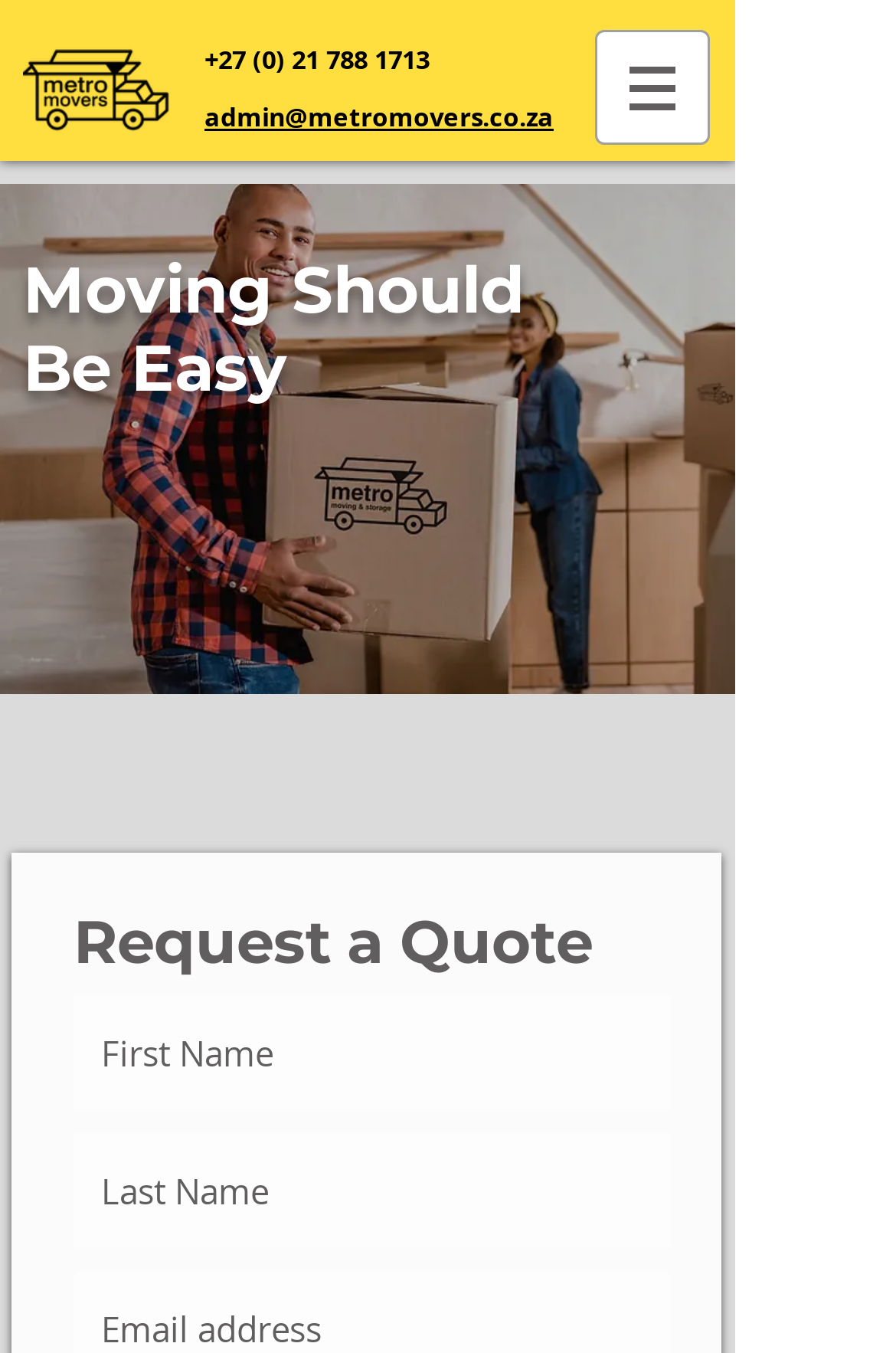From the screenshot, find the bounding box of the UI element matching this description: "admin@metromovers.co.za". Supply the bounding box coordinates in the form [left, top, right, bottom], each a float between 0 and 1.

[0.228, 0.075, 0.618, 0.099]